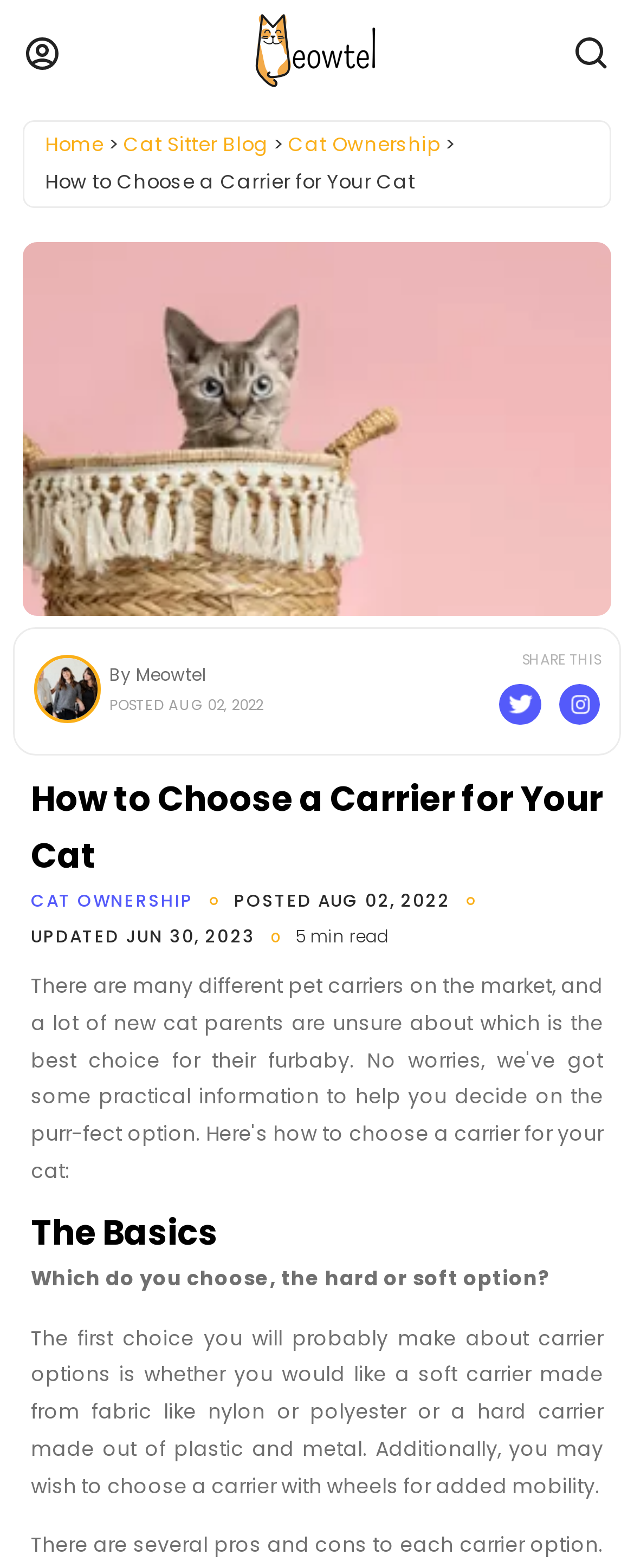Answer the following query concisely with a single word or phrase:
What is the purpose of a carrier with wheels?

added mobility